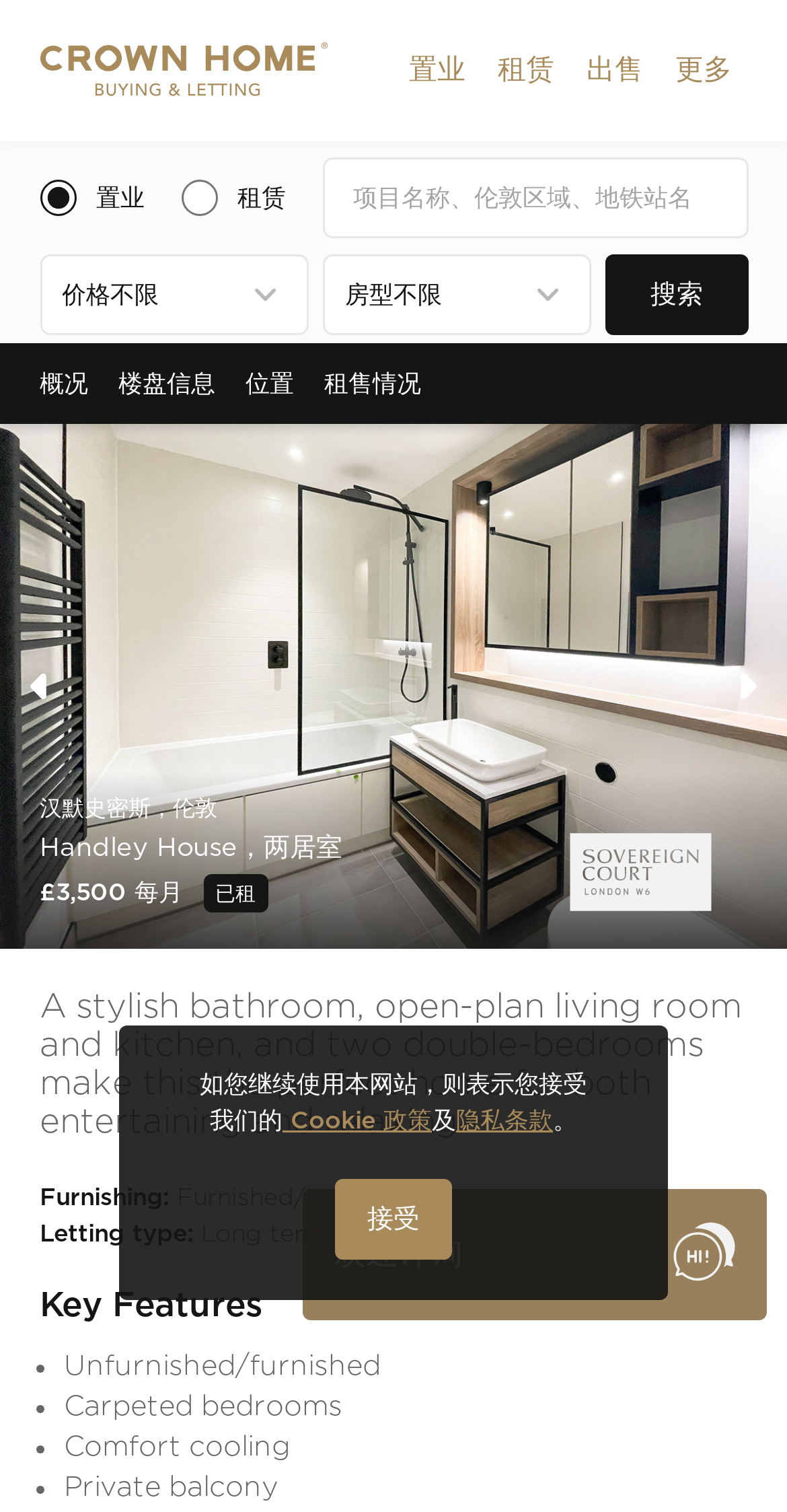What is the location of Handley House?
Answer the question with as much detail as you can, using the image as a reference.

The answer can be found in the StaticText element with the text '汉默史密斯，伦敦' which is located at the top of the webpage, indicating the location of Handley House.